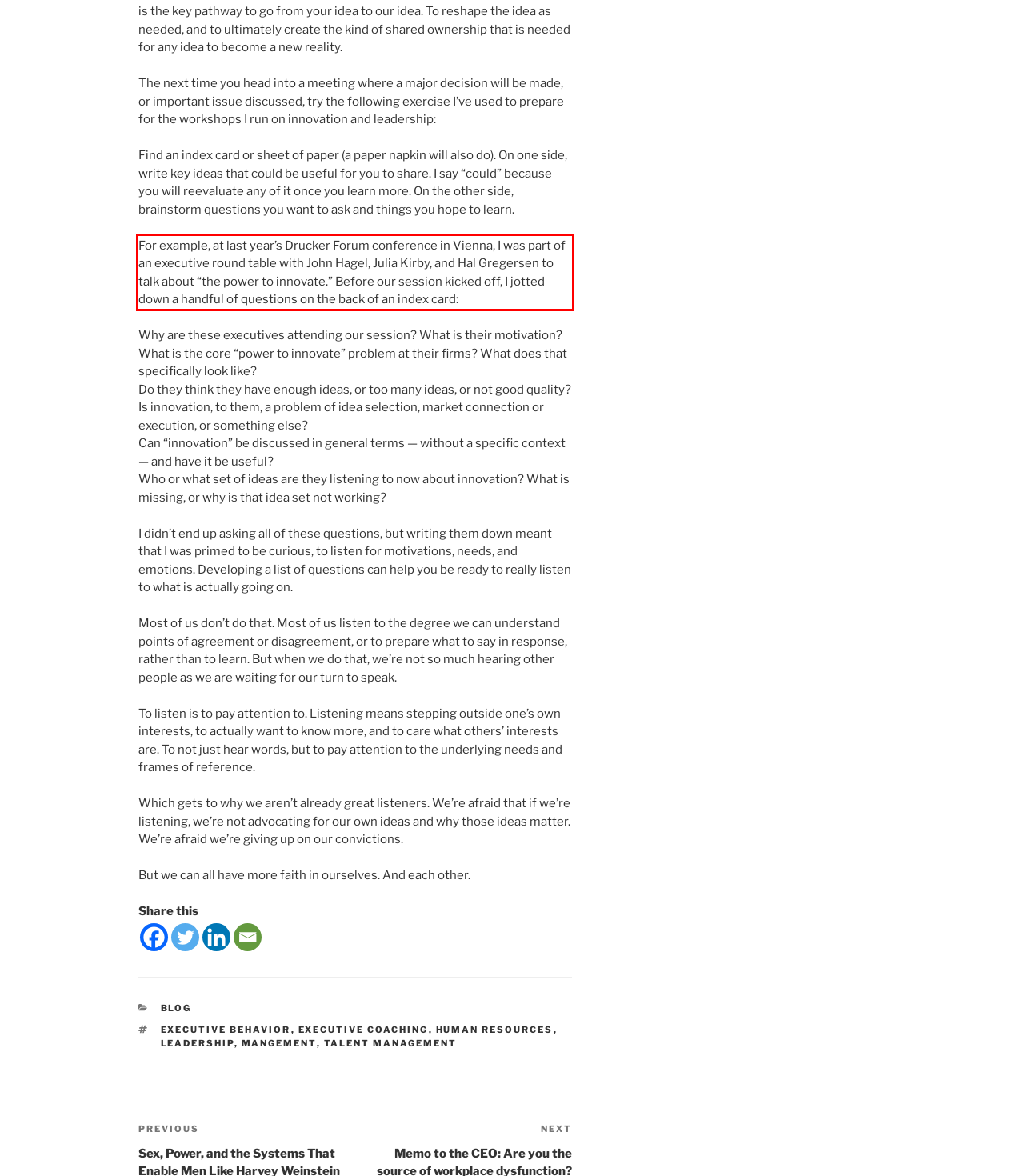Within the provided webpage screenshot, find the red rectangle bounding box and perform OCR to obtain the text content.

For example, at last year’s Drucker Forum conference in Vienna, I was part of an executive round table with John Hagel, Julia Kirby, and Hal Gregersen to talk about “the power to innovate.” Before our session kicked off, I jotted down a handful of questions on the back of an index card: